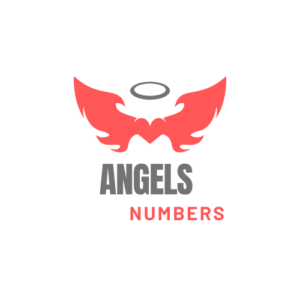What is the focus of the 'Angel Numbers' logo?
Using the image, provide a concise answer in one word or a short phrase.

spiritual messages and numerology